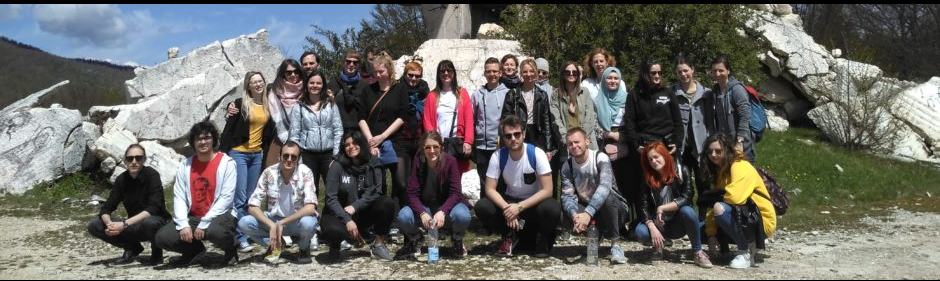Generate an elaborate description of what you see in the image.

The image captures a vibrant, diverse group of individuals gathered in an outdoor setting, likely in Bosnia and Herzegovina, as suggested by the context of the content titled "Das Erbe Titos im heutigen Bosnien und Herzegowina." The group appears to be participating in a research or community outreach activity, possibly related to history or cultural engagement, given the reference to "Zeitzeug*innen" or witnesses of history. 

In the foreground, a mix of men and women of various ages and backgrounds is depicted, some squatting while others stand behind them in a relaxed, friendly pose. They are dressed in casual attire suitable for an outdoor day, with trees and rocky terrain nearby. The backdrop suggests a historical site, as indicated by the large fragments of stone—likely remnants of a monument or structure—further enhancing the image's connection to cultural heritage and history. 

Overall, this photograph embodies a spirit of collaboration and learning, showcasing individuals united by a common purpose of exploring and understanding the legacy of the past in contemporary society.